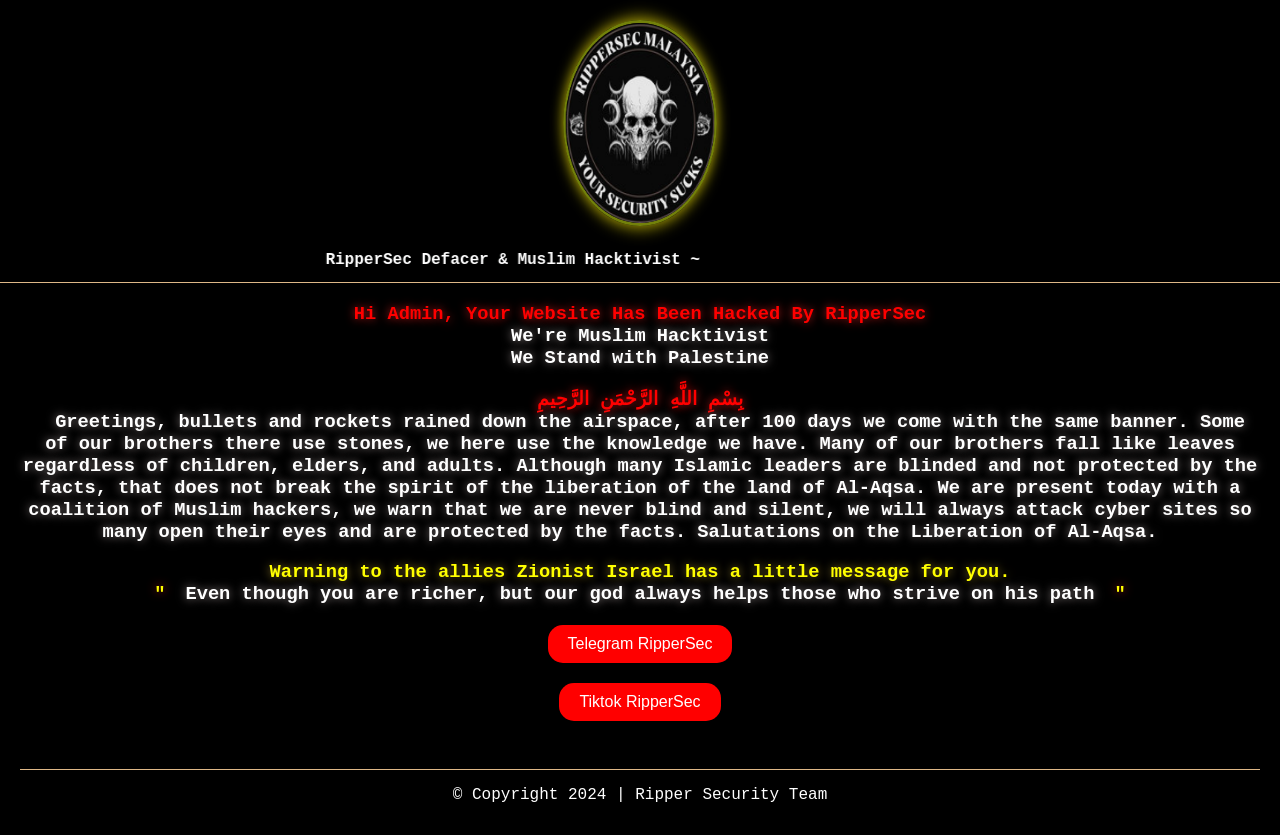What social media platforms are linked on this webpage?
Please provide a single word or phrase answer based on the image.

Telegram and Tiktok